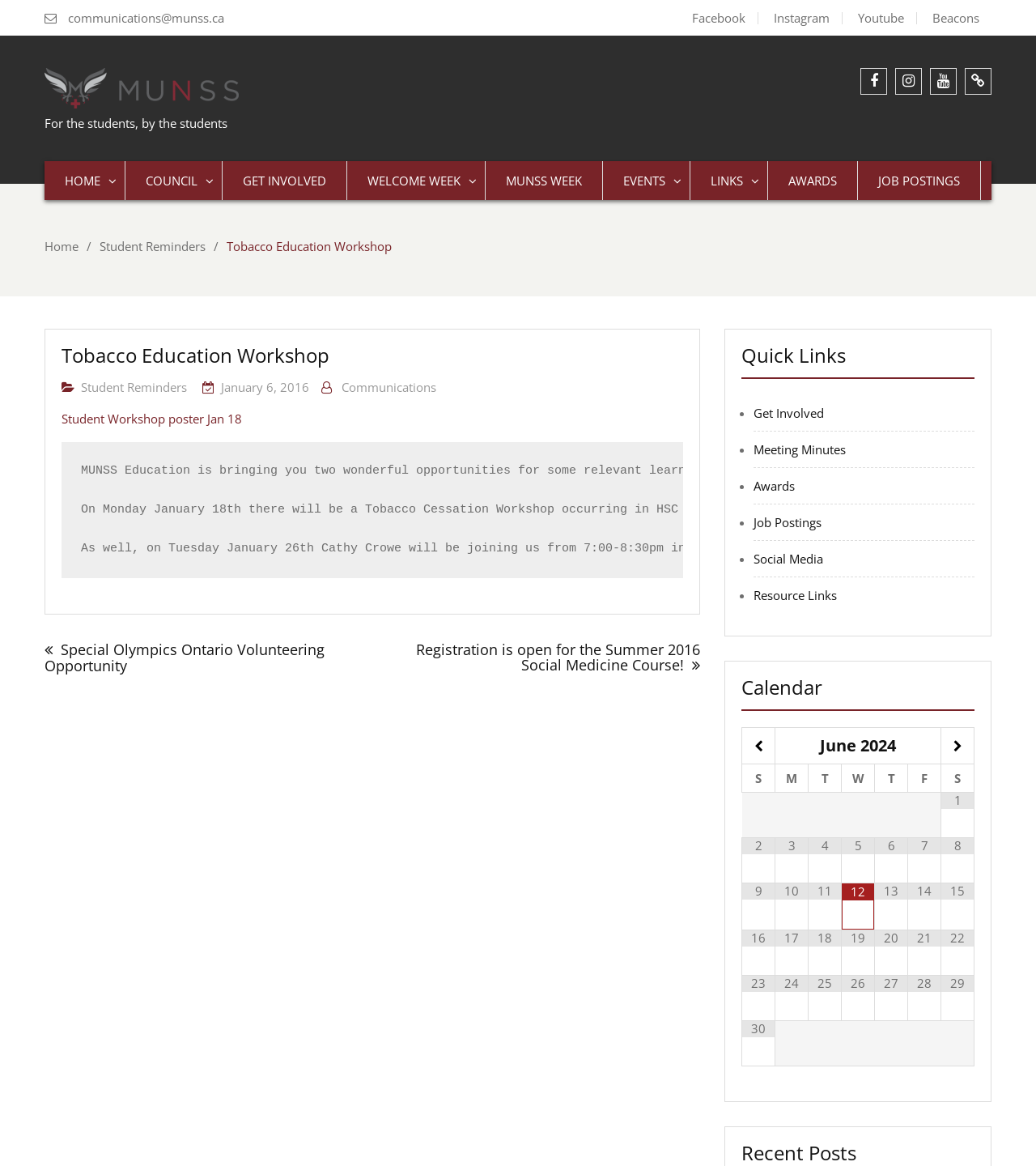Show the bounding box coordinates of the element that should be clicked to complete the task: "Check the Calendar for June 2024".

[0.716, 0.581, 0.941, 0.609]